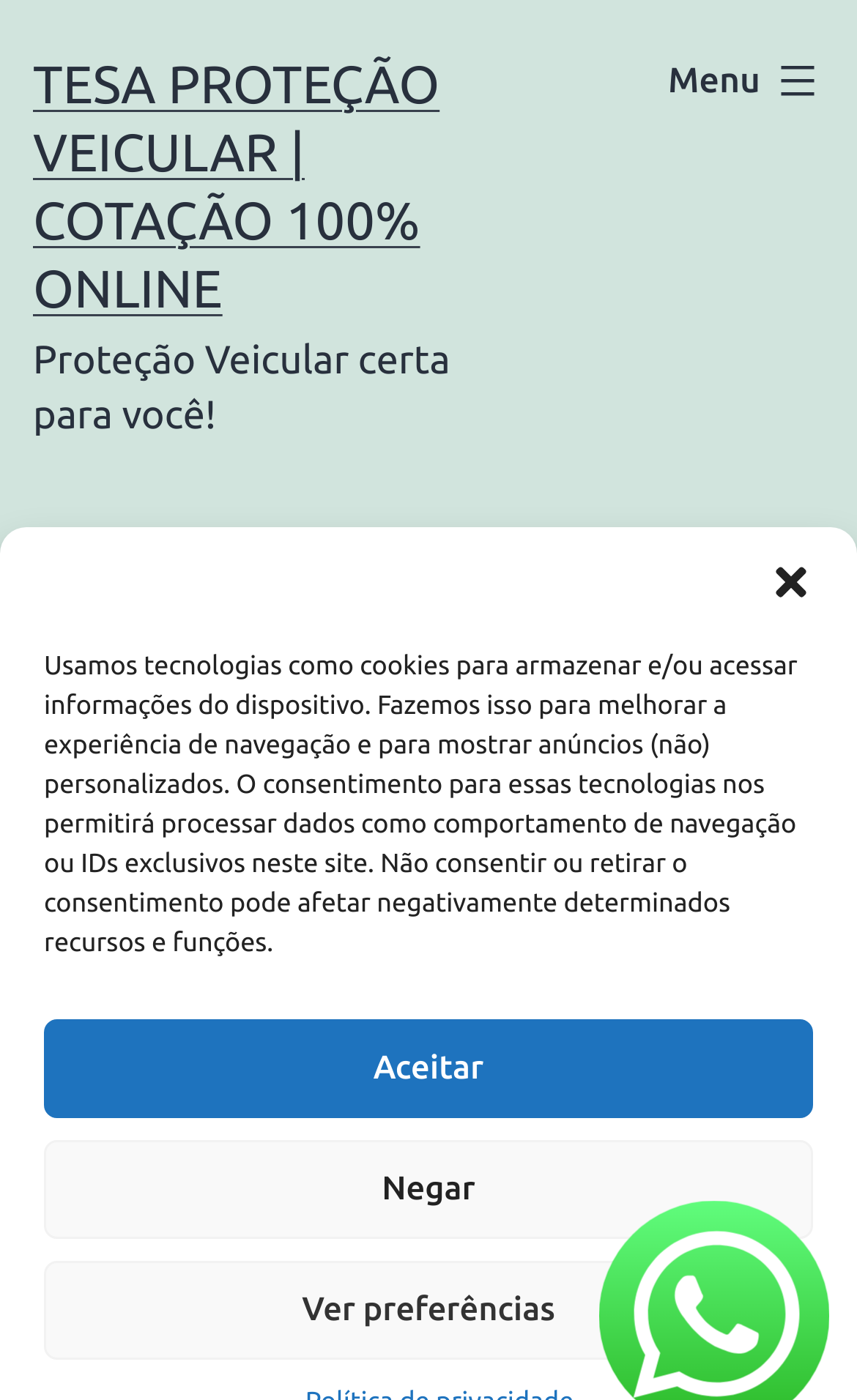Please answer the following question as detailed as possible based on the image: 
What is the purpose of the webpage?

Based on the webpage content, it appears that the webpage is providing hints to help users improve their essays, specifically for sale. The heading '5 Hints to Help Boost Your Essay for Sale' suggests that the webpage is focused on providing guidance for essay writing.